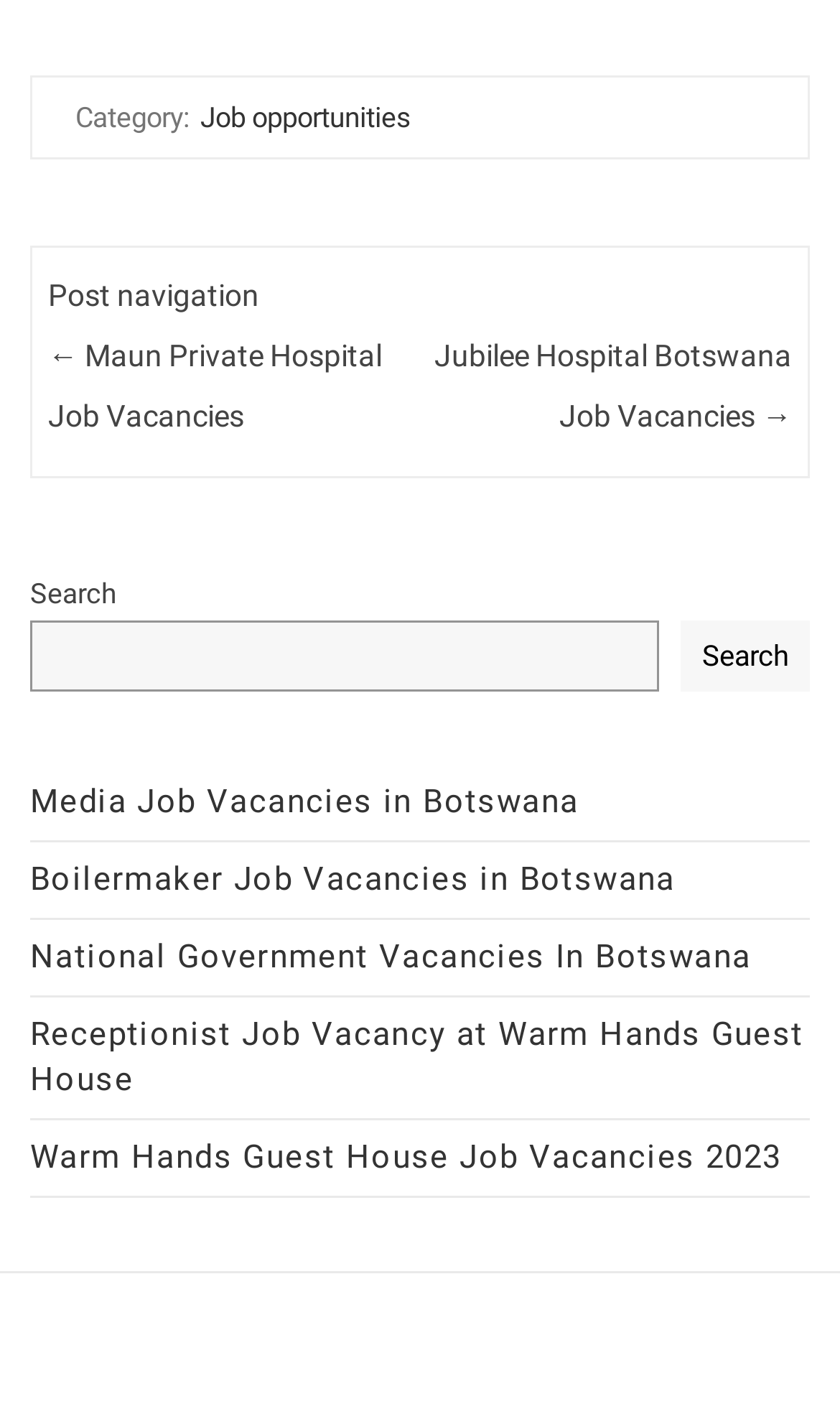Please identify the bounding box coordinates of where to click in order to follow the instruction: "View Maun Private Hospital Job Vacancies".

[0.057, 0.24, 0.454, 0.307]